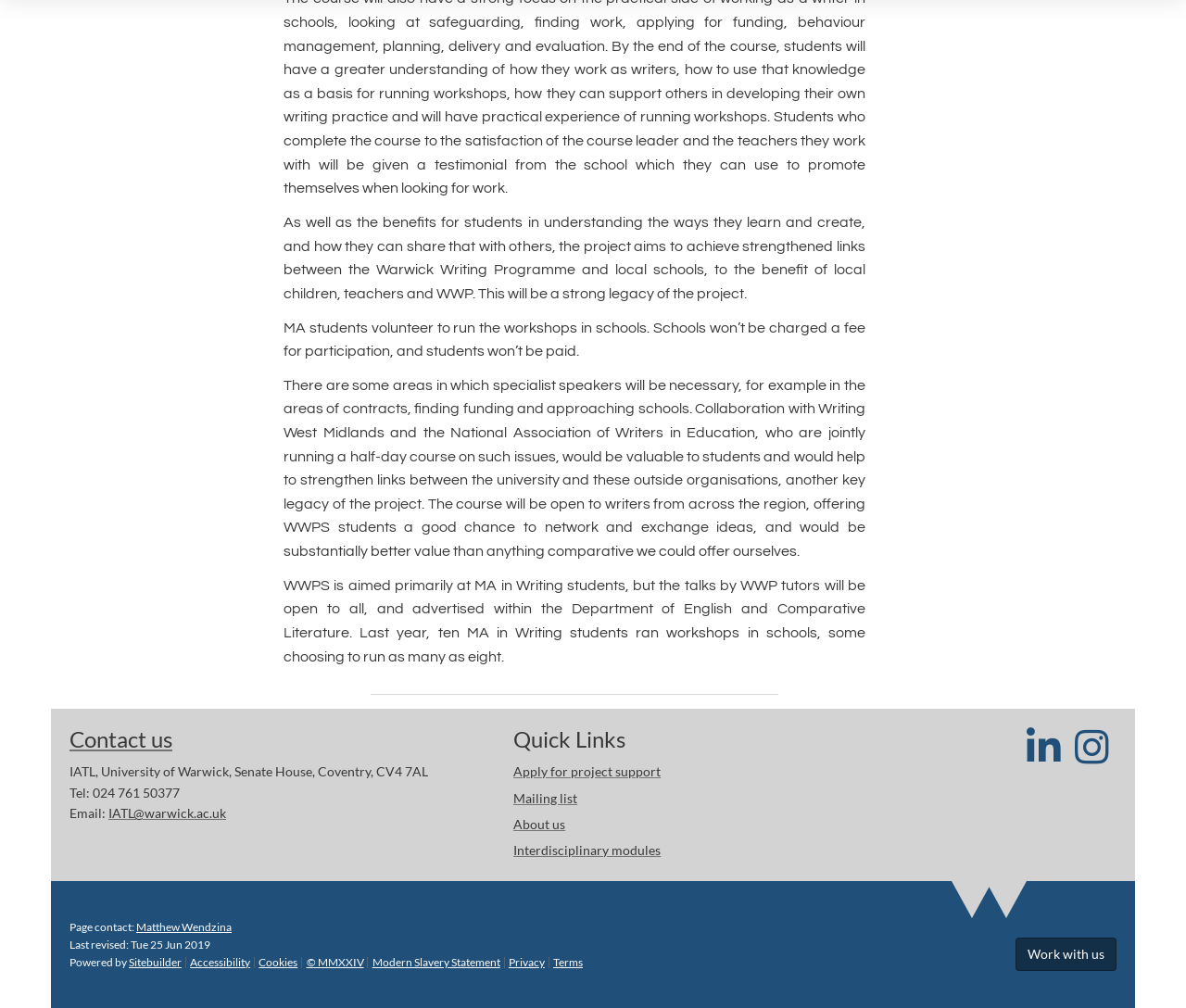Please find the bounding box coordinates of the element that must be clicked to perform the given instruction: "Email IATL". The coordinates should be four float numbers from 0 to 1, i.e., [left, top, right, bottom].

[0.091, 0.799, 0.191, 0.814]